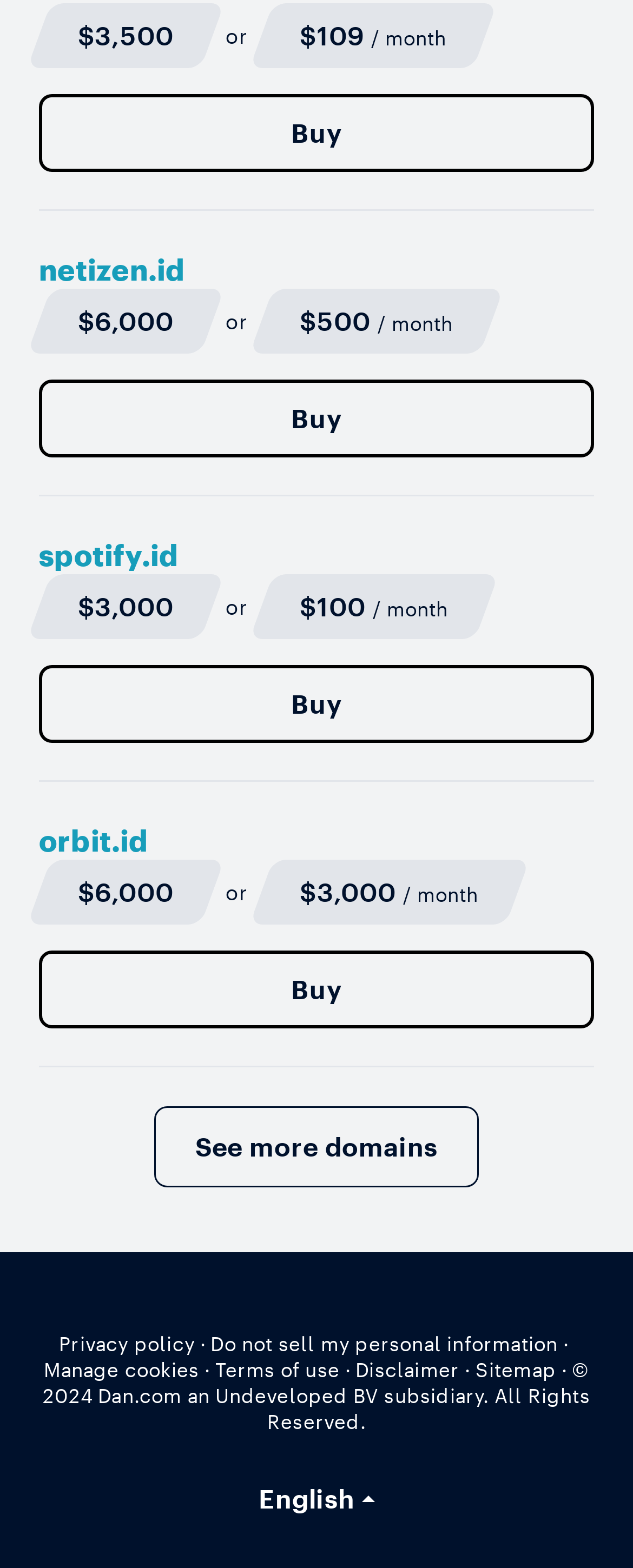Identify the bounding box coordinates for the UI element mentioned here: "Terms of use". Provide the coordinates as four float values between 0 and 1, i.e., [left, top, right, bottom].

[0.34, 0.866, 0.537, 0.88]